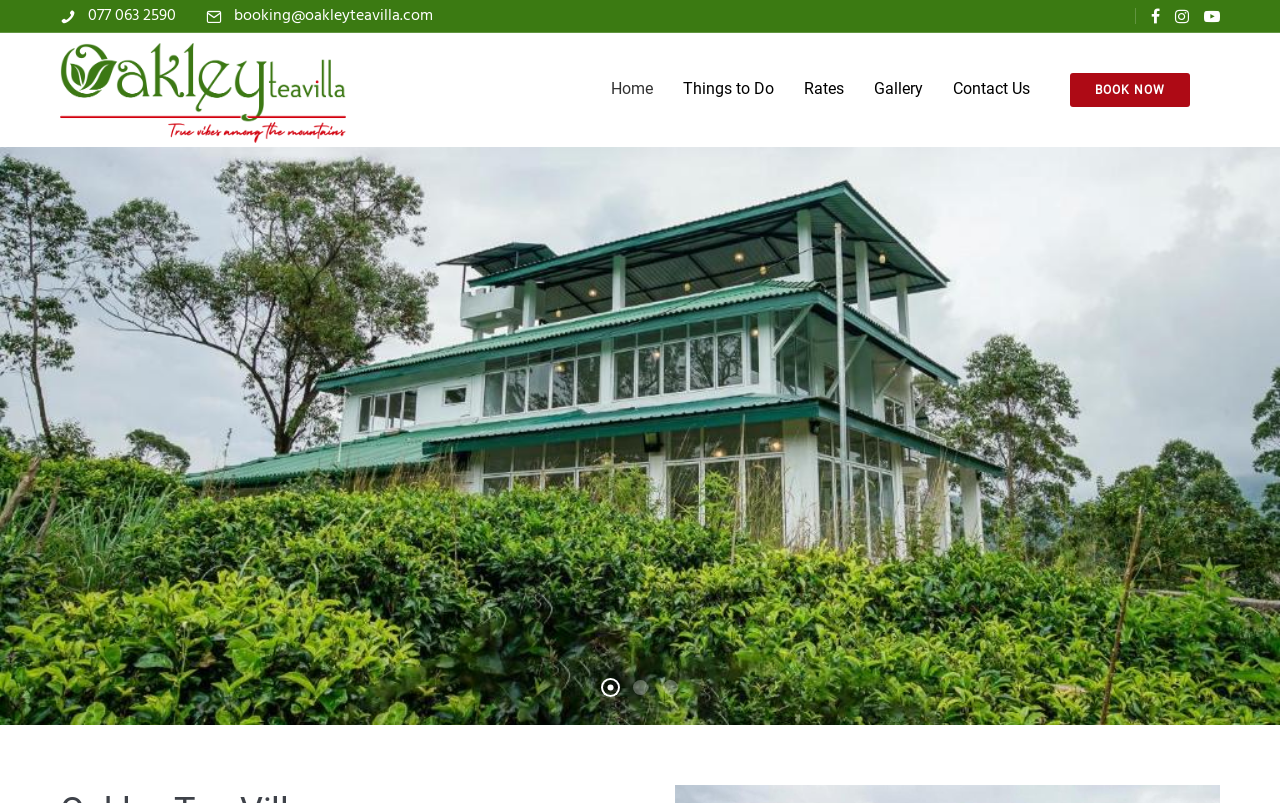Locate the bounding box coordinates of the element that should be clicked to fulfill the instruction: "send an email".

[0.183, 0.004, 0.338, 0.036]